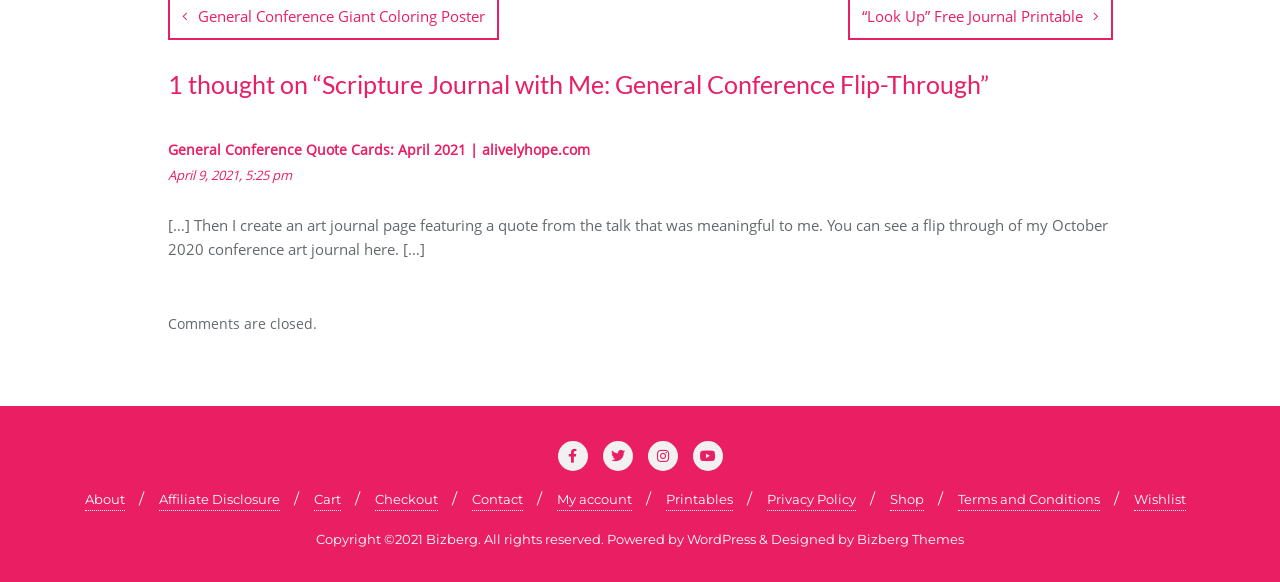Please provide a detailed answer to the question below based on the screenshot: 
What is the author's journaling process?

Based on the static text element, it appears that the author creates an art journal page featuring a quote from a talk that was meaningful to them. This is evident from the text '[…] Then I create an art journal page featuring a quote from the talk that was meaningful to me.'